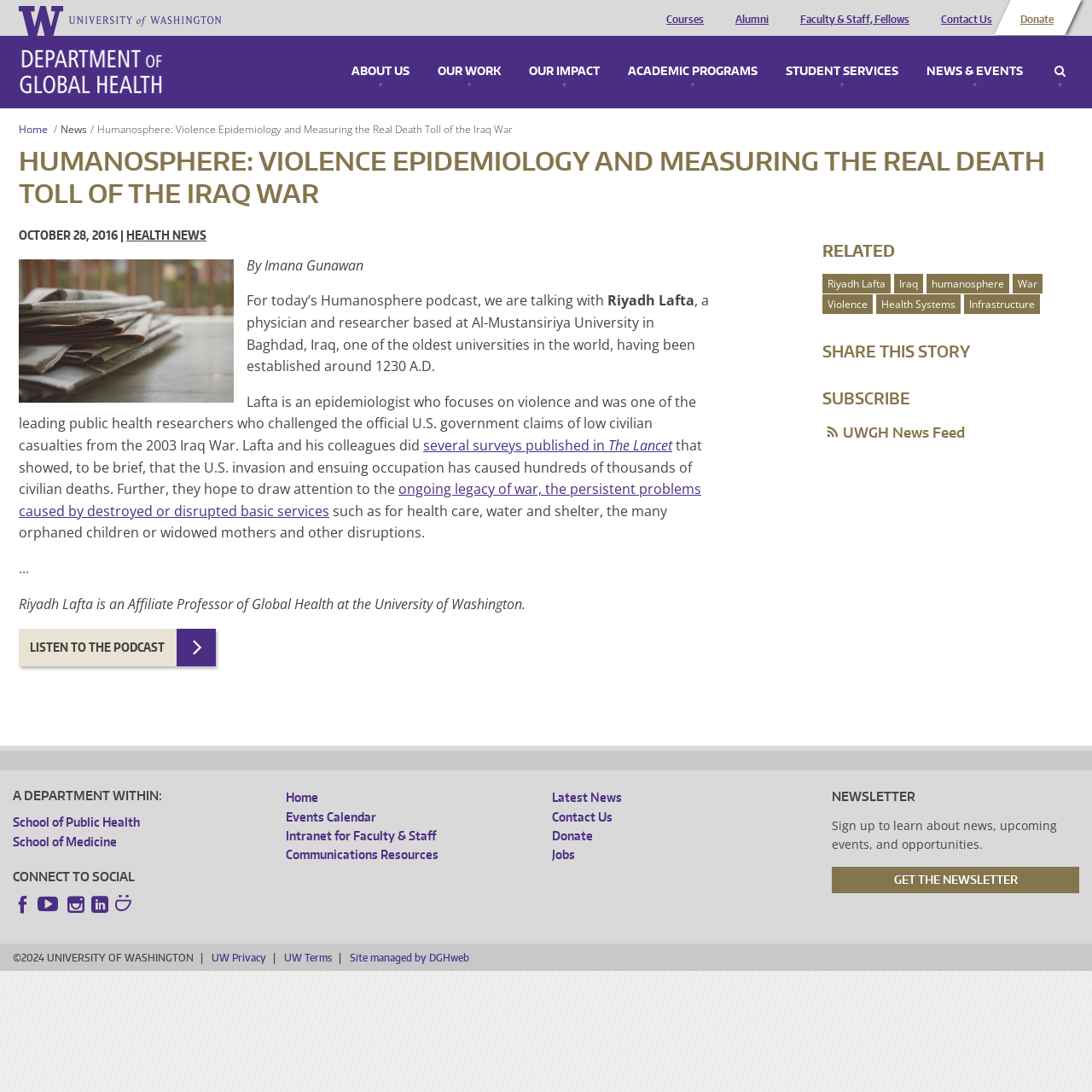Locate the bounding box coordinates of the region to be clicked to comply with the following instruction: "Click the 'Courses' link". The coordinates must be four float numbers between 0 and 1, in the form [left, top, right, bottom].

[0.606, 0.013, 0.648, 0.023]